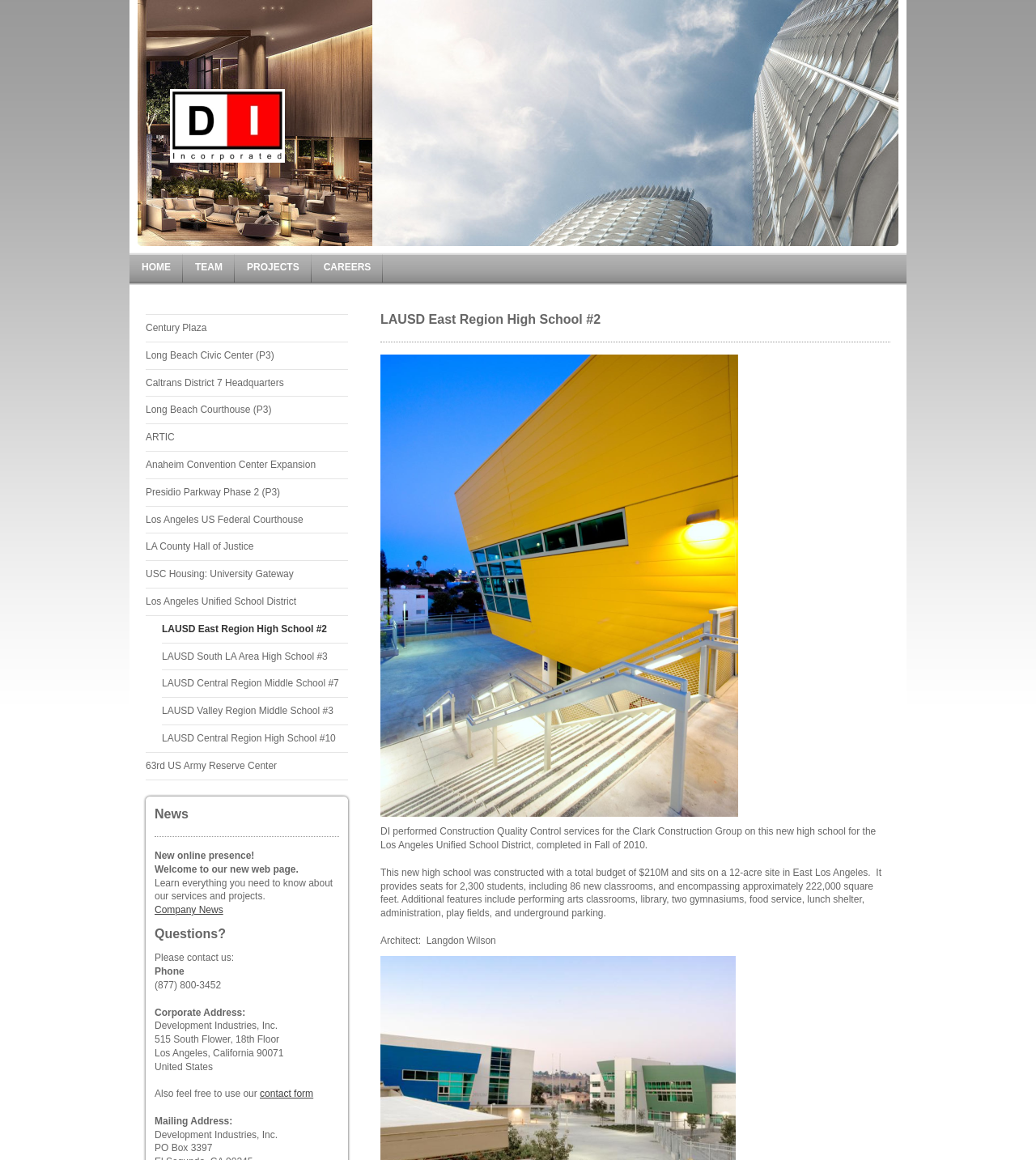Determine the bounding box coordinates for the UI element with the following description: "Careers". The coordinates should be four float numbers between 0 and 1, represented as [left, top, right, bottom].

[0.301, 0.219, 0.37, 0.244]